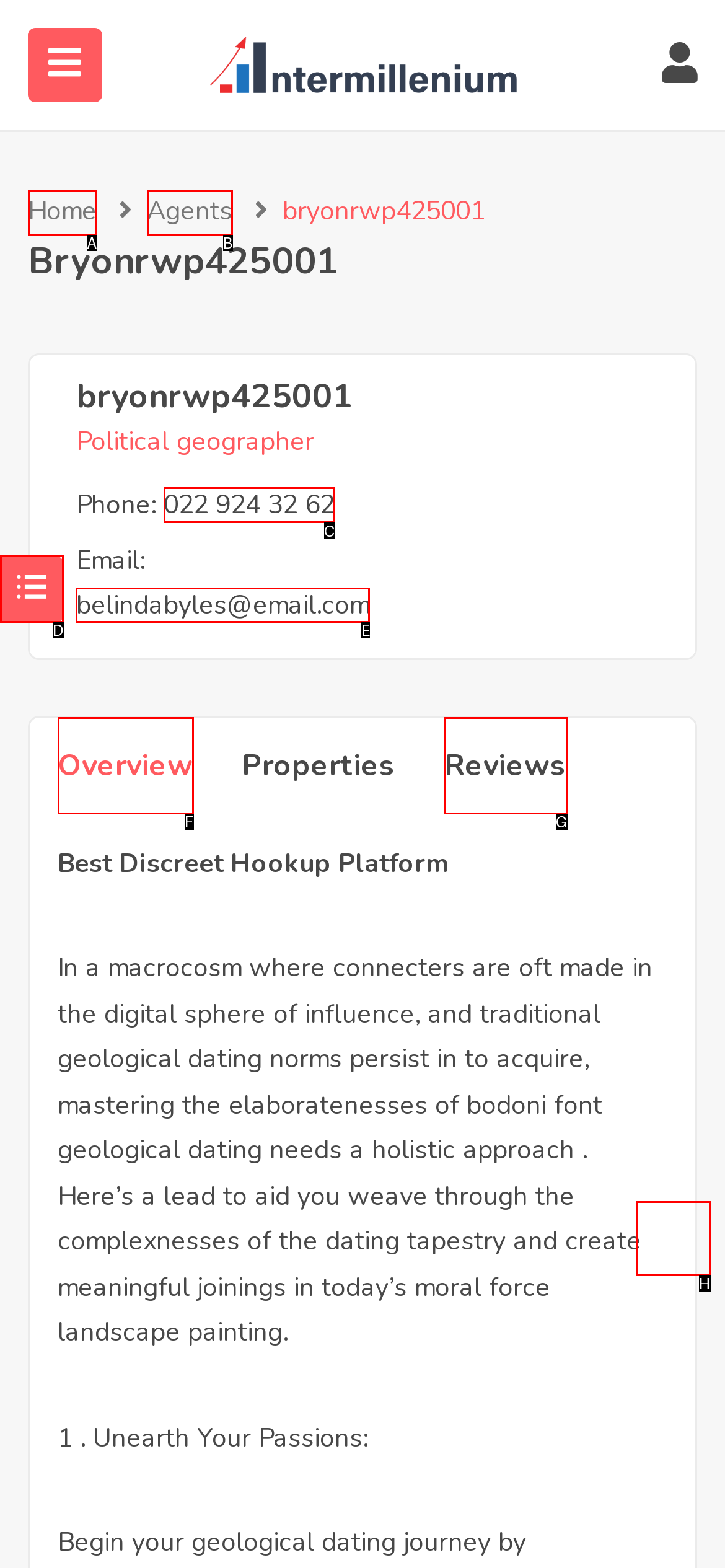Choose the correct UI element to click for this task: Send an email to belindabyles@email.com Answer using the letter from the given choices.

E